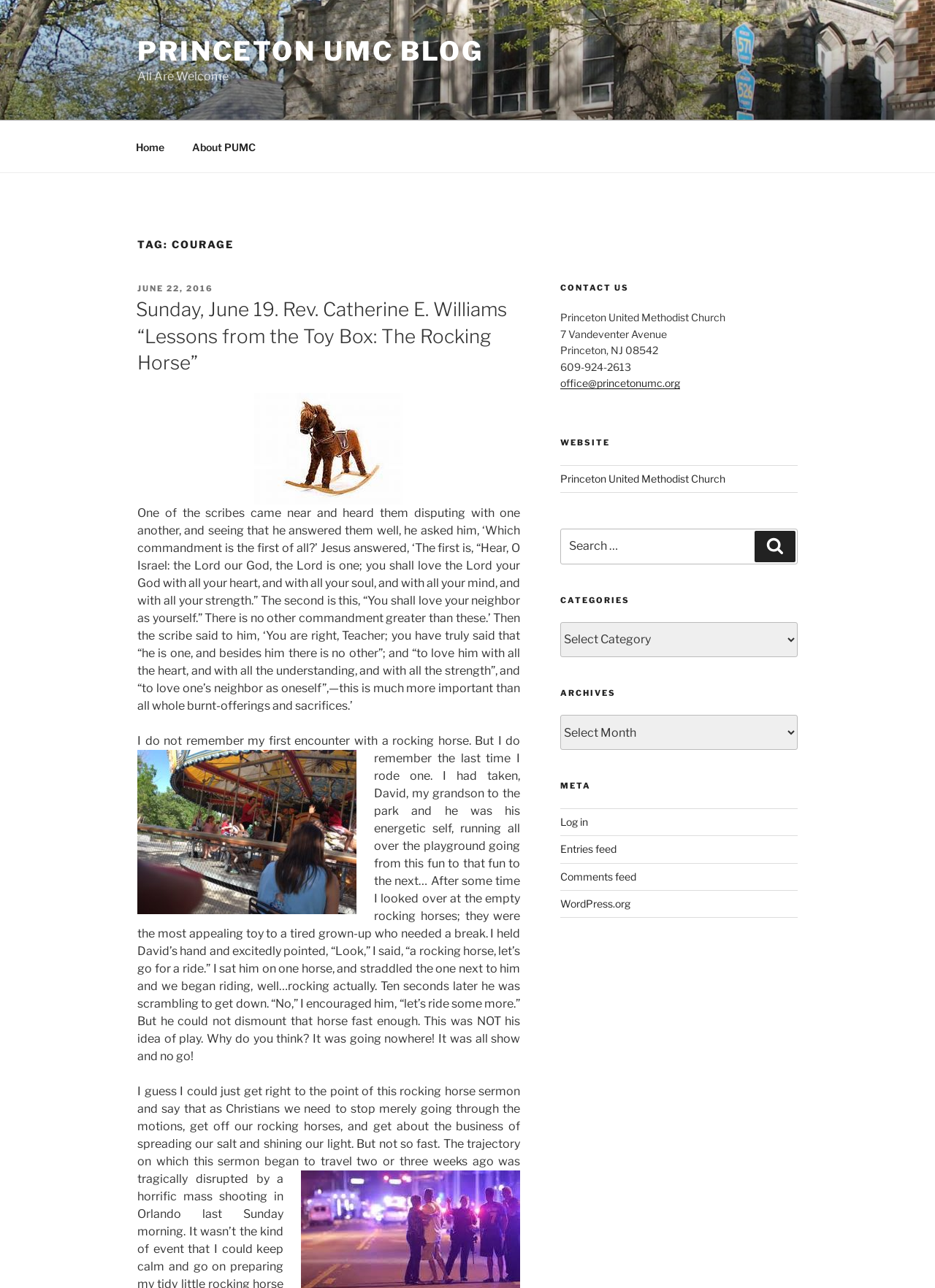Can you give a detailed response to the following question using the information from the image? What is the name of the church?

The name of the church can be found in the 'CONTACT US' section of the webpage, where it is written as 'Princeton United Methodist Church'.